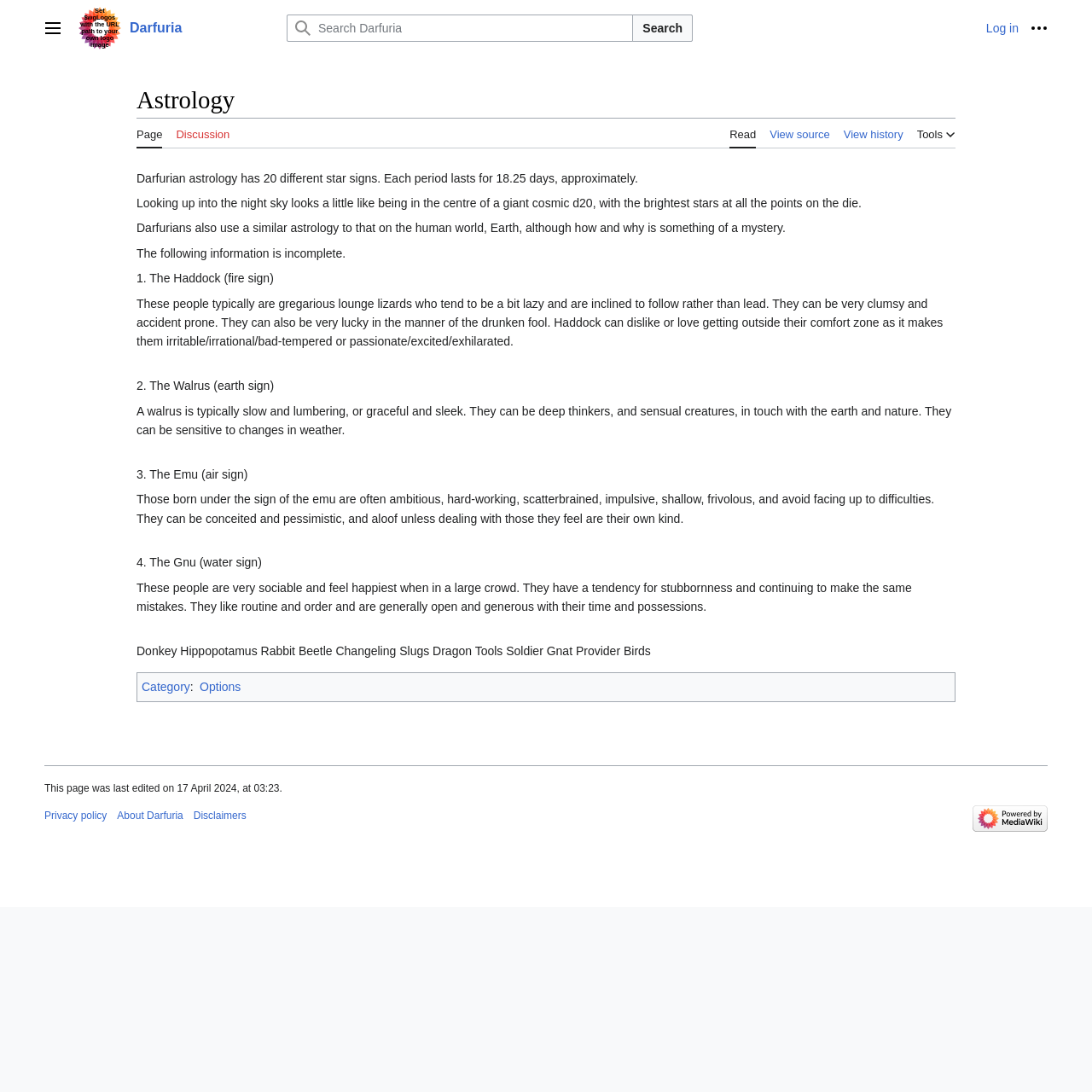Please provide the bounding box coordinates for the element that needs to be clicked to perform the instruction: "View the category page". The coordinates must consist of four float numbers between 0 and 1, formatted as [left, top, right, bottom].

[0.13, 0.623, 0.174, 0.635]